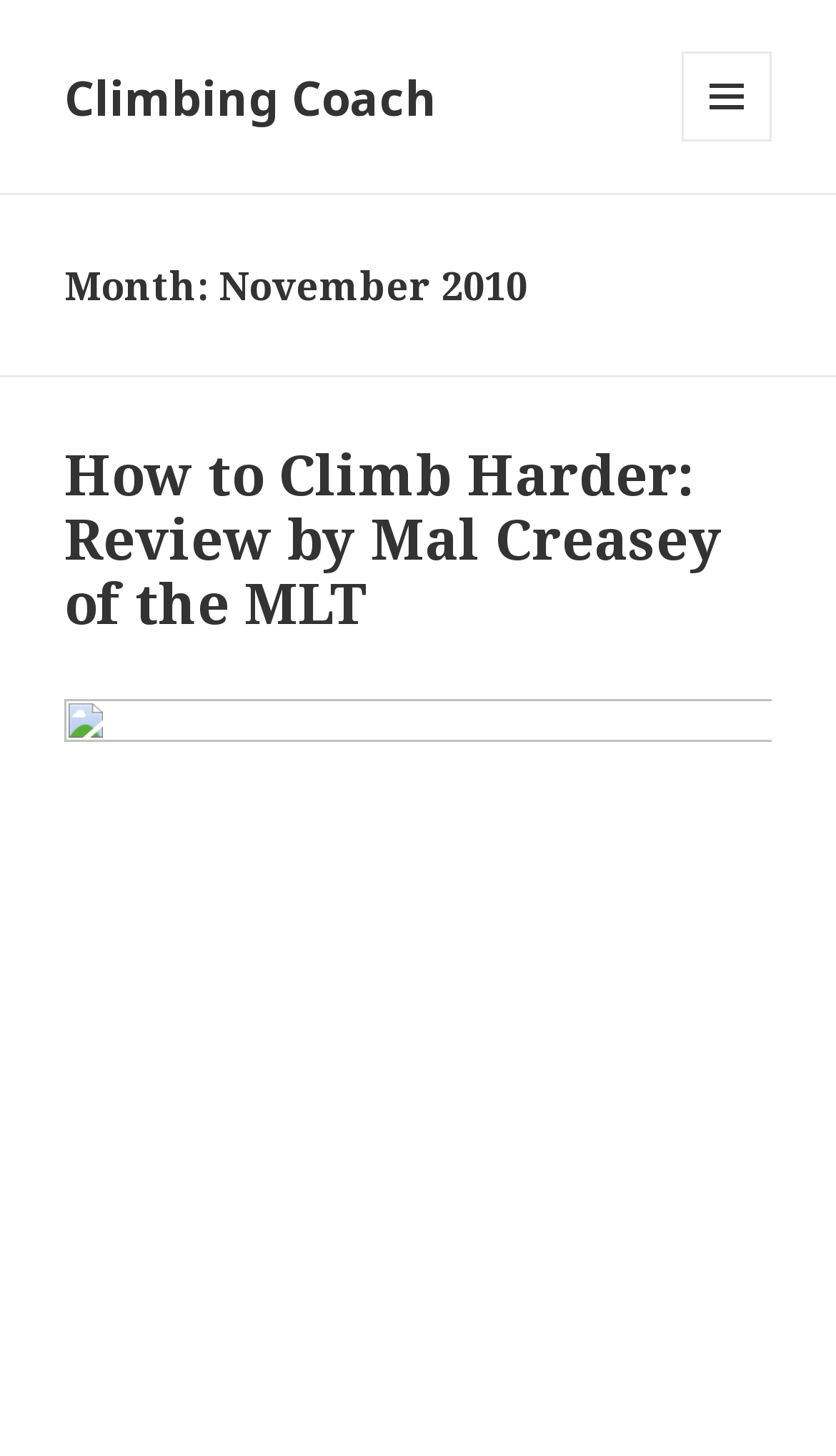Provide a thorough description of the webpage you see.

The webpage is titled "November 2010 – Climbing Coach" and appears to be a blog or article page. At the top left, there is a link to "Climbing Coach". On the top right, there is a button labeled "MENU AND WIDGETS" which is not expanded. 

Below the button, there is a header section that spans the entire width of the page. Within this section, there is a heading that reads "Month: November 2010" on the left side. 

Further down, there is another header section that also spans the entire width of the page. This section contains a heading that reads "How to Climb Harder: Review by Mal Creasey of the MLT". Below this heading, there is a link with the same title, which takes up about 80% of the page width.